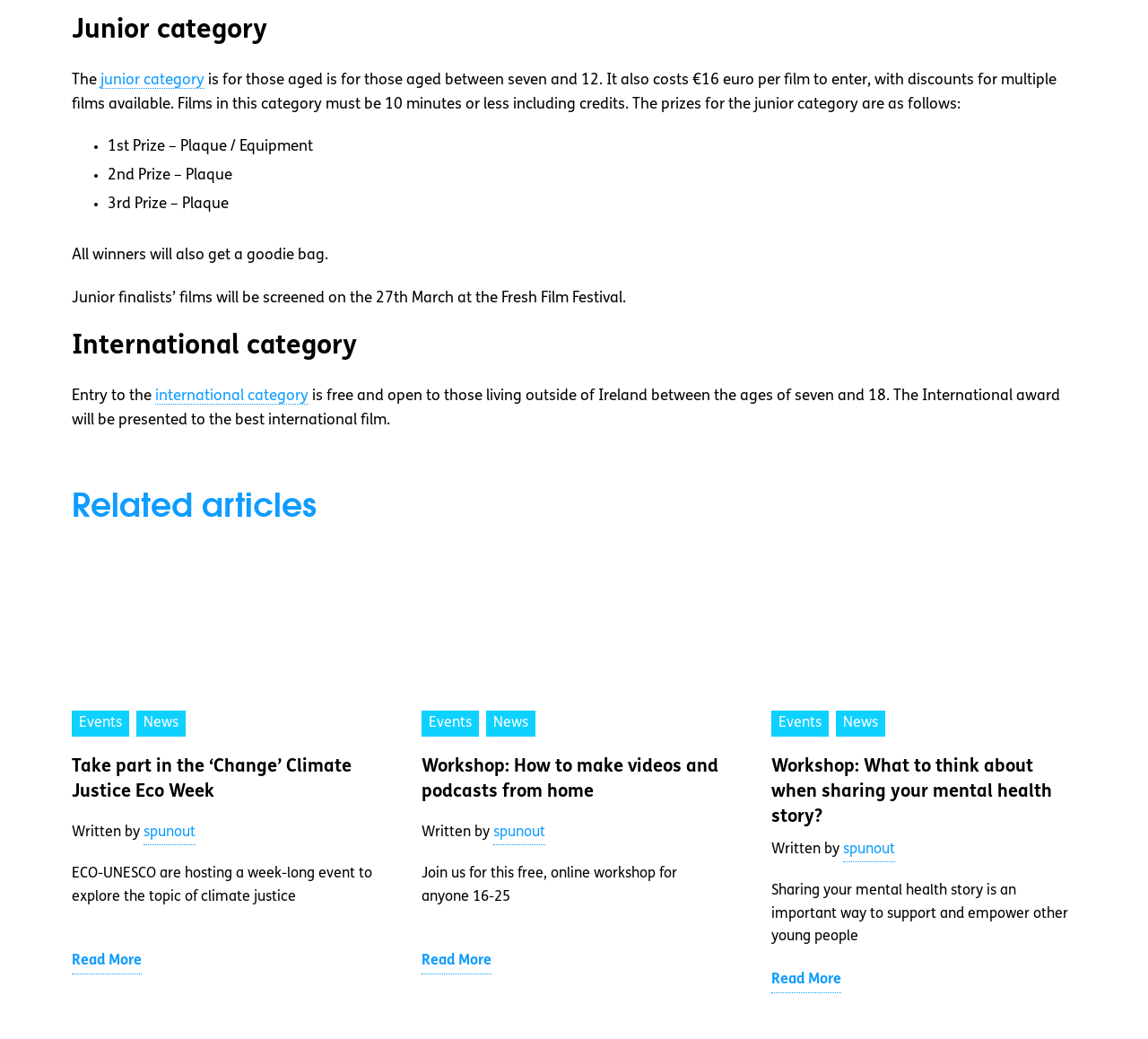Identify the bounding box coordinates of the clickable region to carry out the given instruction: "Click the 'junior category' link".

[0.088, 0.07, 0.178, 0.085]